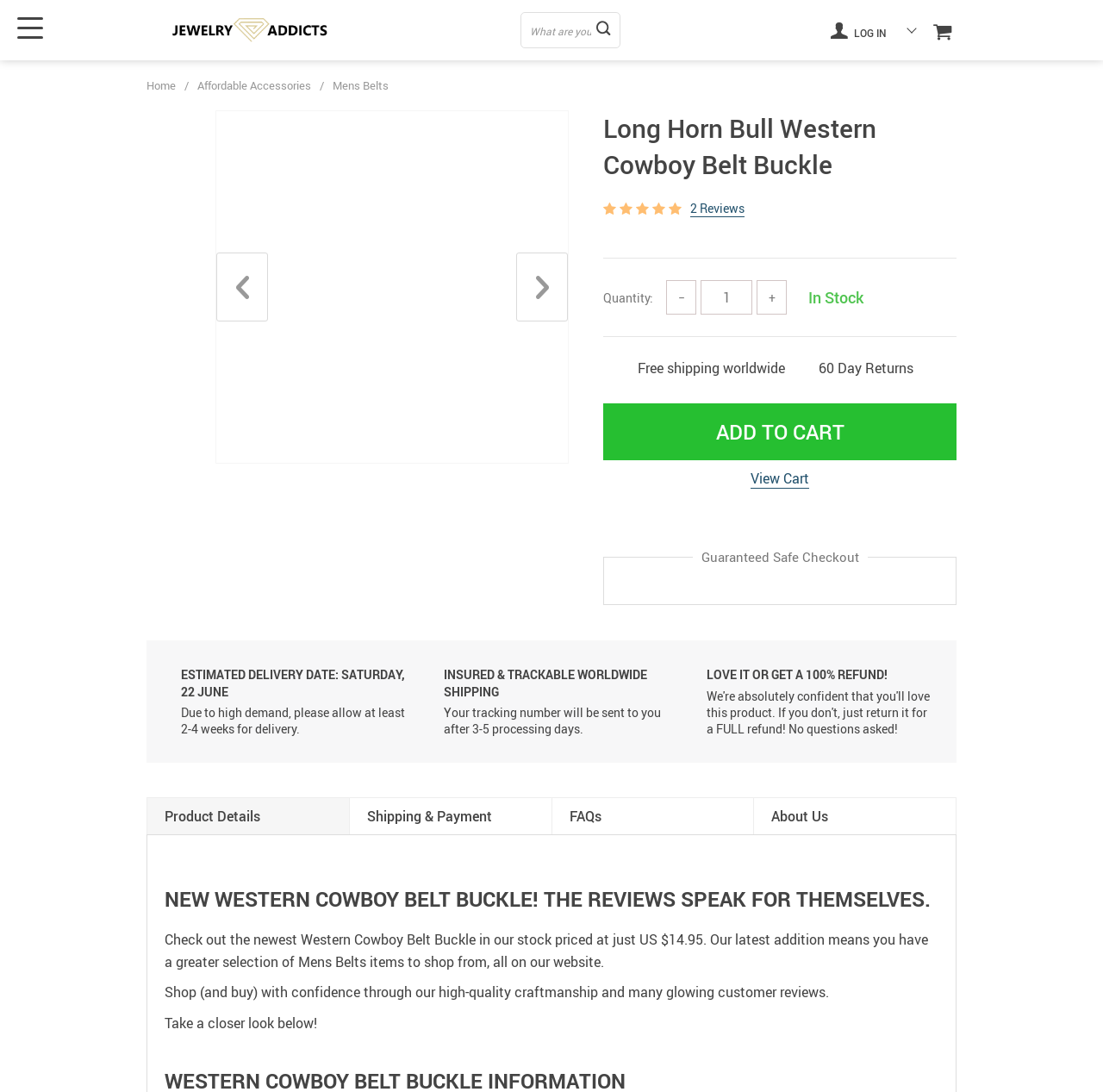What is the estimated delivery date? Please answer the question using a single word or phrase based on the image.

SATURDAY, 22 JUNE